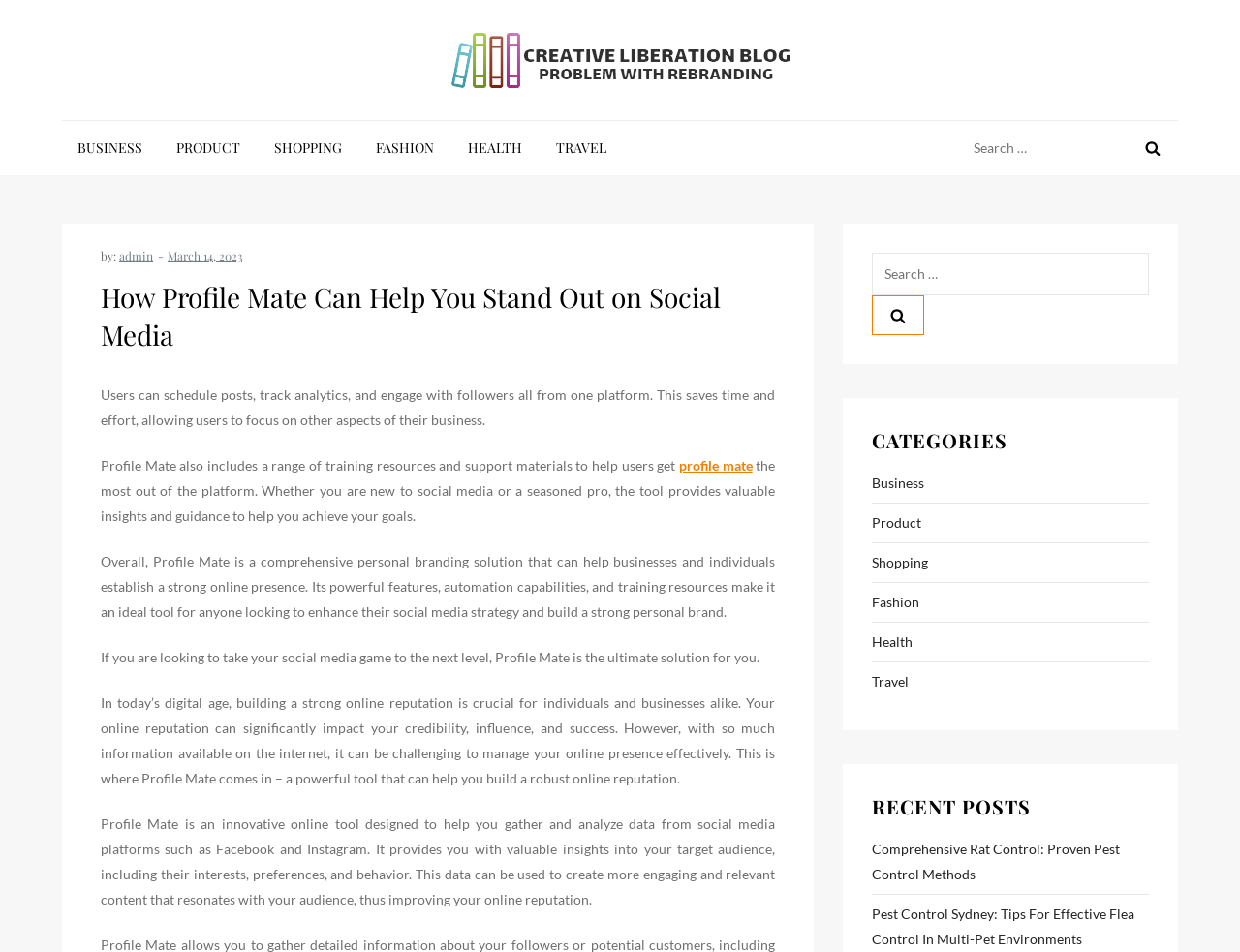Using the element description profile mate, predict the bounding box coordinates for the UI element. Provide the coordinates in (top-left x, top-left y, bottom-right x, bottom-right y) format with values ranging from 0 to 1.

[0.548, 0.481, 0.607, 0.498]